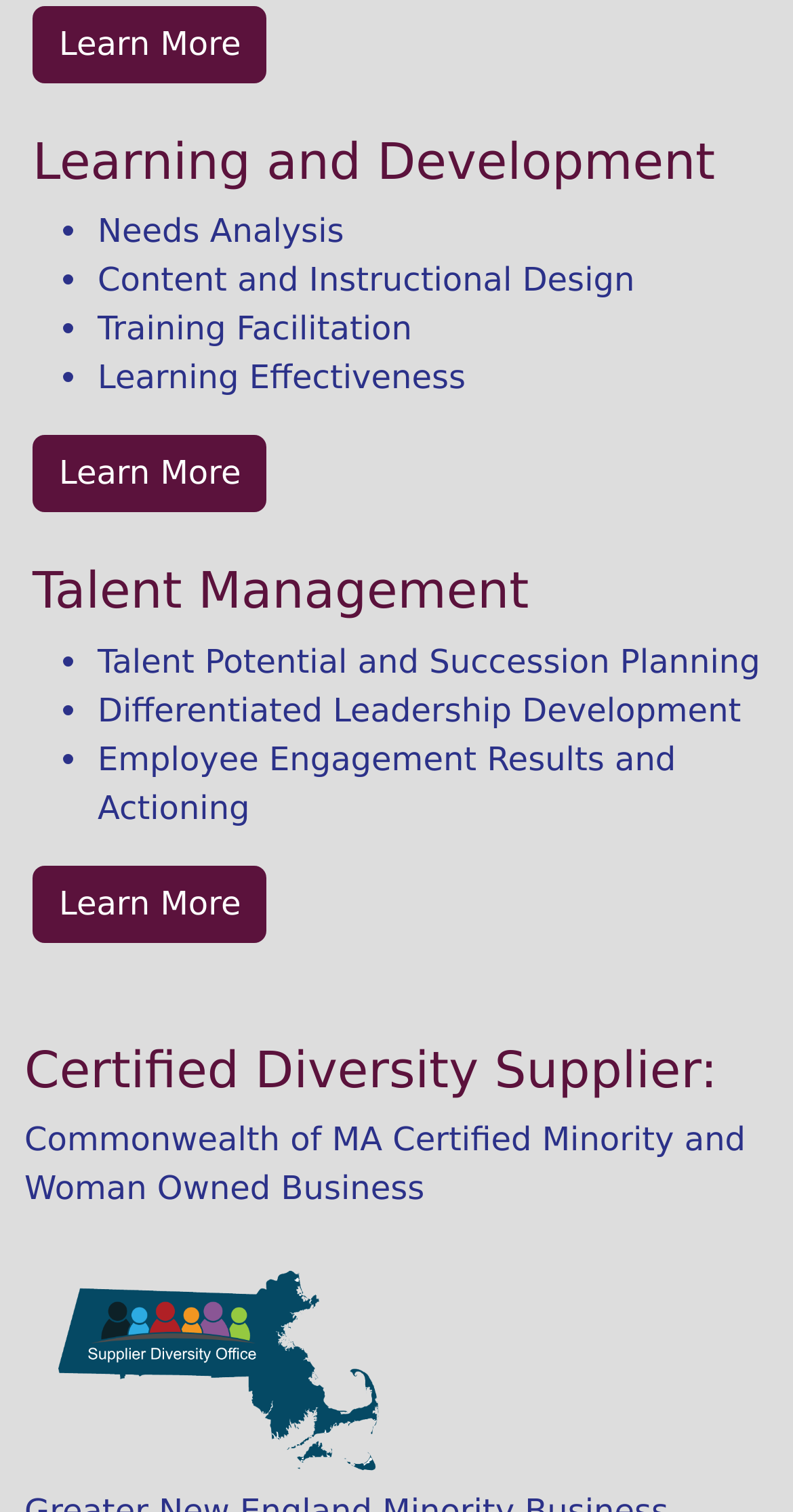With reference to the screenshot, provide a detailed response to the question below:
What is the last talent management topic?

The last talent management topic is 'Employee Engagement Results and Actioning' which is listed as the last bullet point under the 'Talent Management' heading.